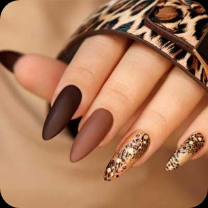What is the finish of the centerpiece nails?
Provide an in-depth and detailed answer to the question.

According to the caption, the centerpiece nails have a rich matte brown finish, which implies that the finish is matte and the color is brown.